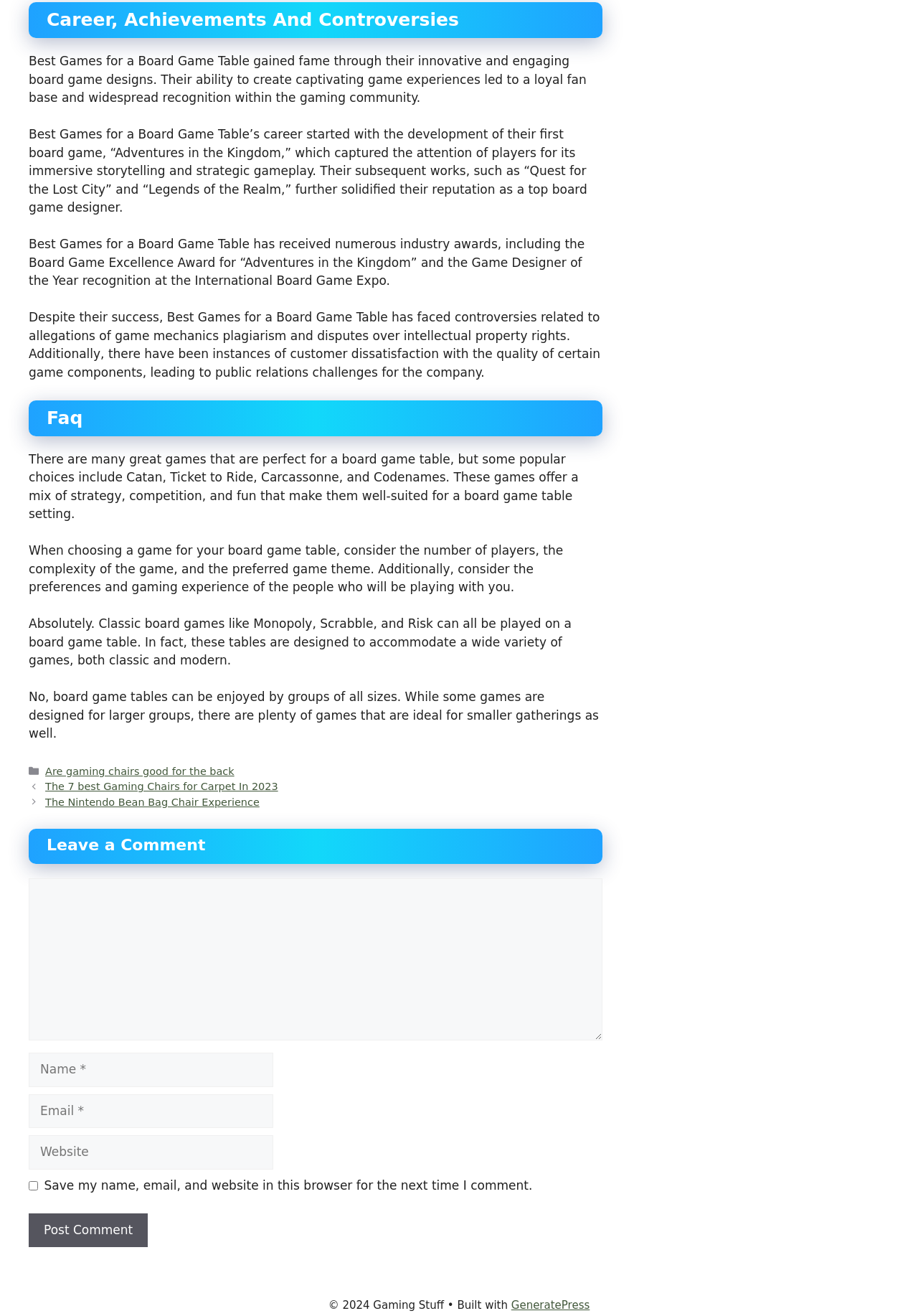Please specify the bounding box coordinates for the clickable region that will help you carry out the instruction: "Go to discussions with Dr David Nixon and Mat Taylor".

None